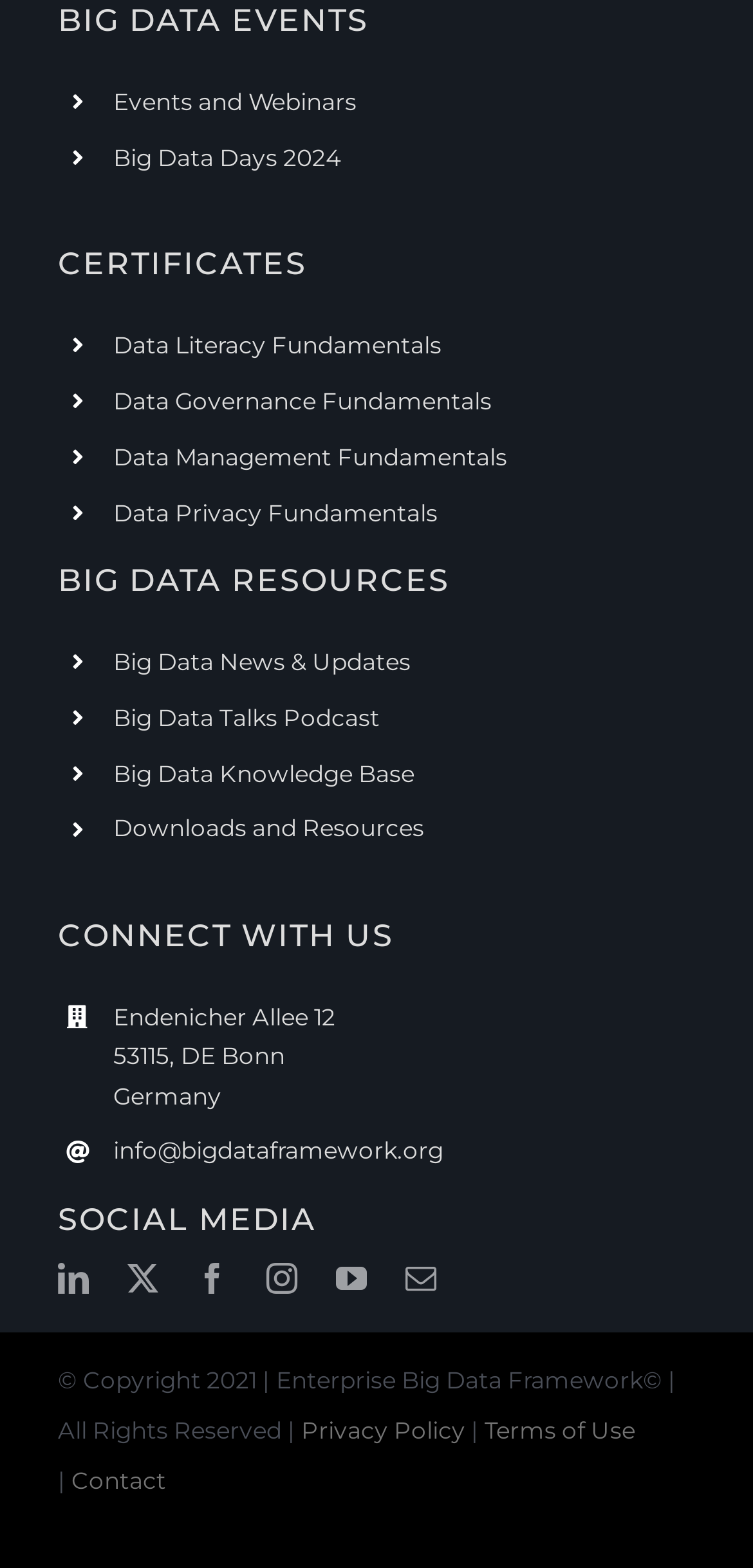Please identify the bounding box coordinates of the area that needs to be clicked to follow this instruction: "Check Privacy Policy".

[0.4, 0.902, 0.618, 0.921]